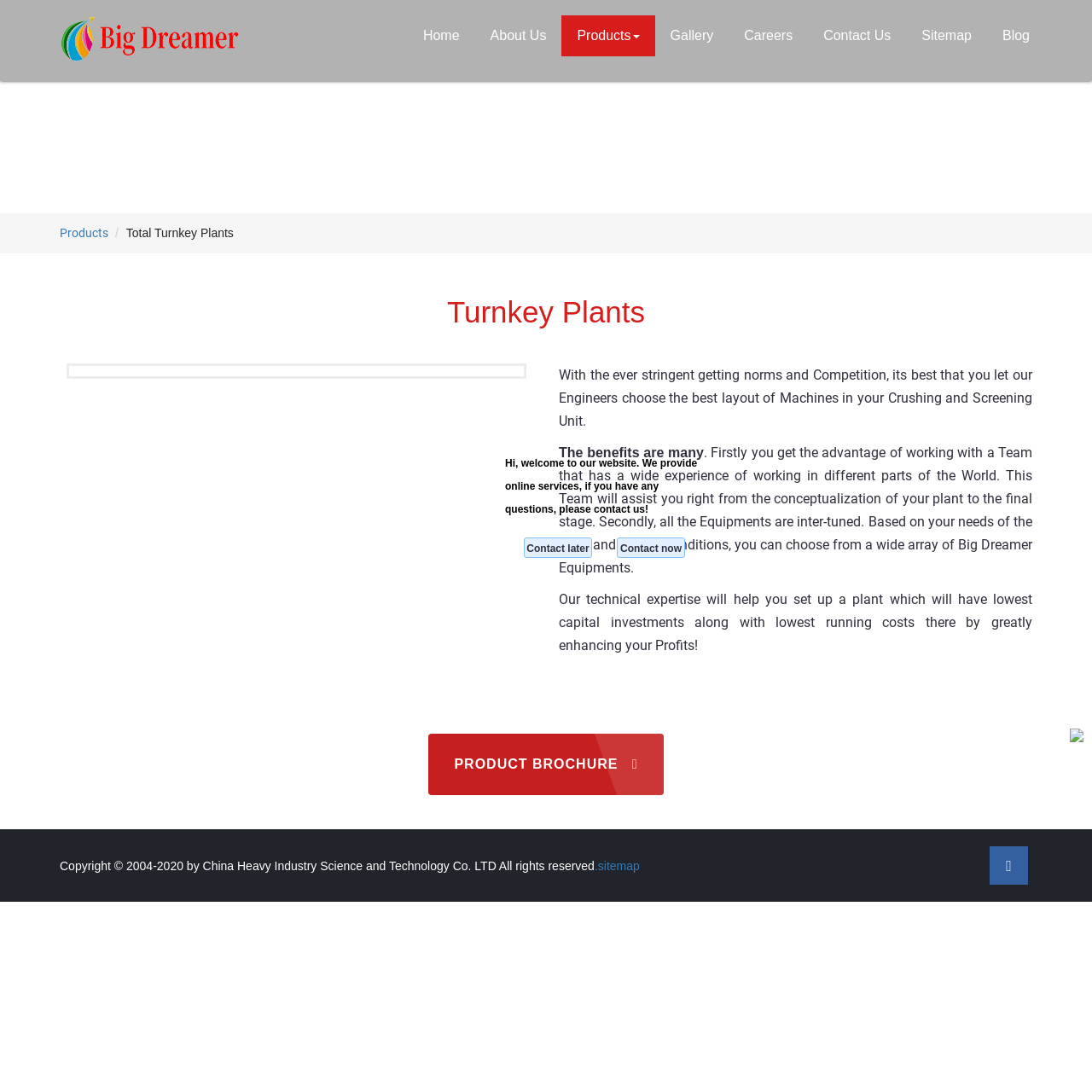What is the purpose of the team at Big Dreamer?
Analyze the image and provide a thorough answer to the question.

The team at Big Dreamer will assist clients from the conceptualization of their plant to the final stage, according to the text on the webpage.